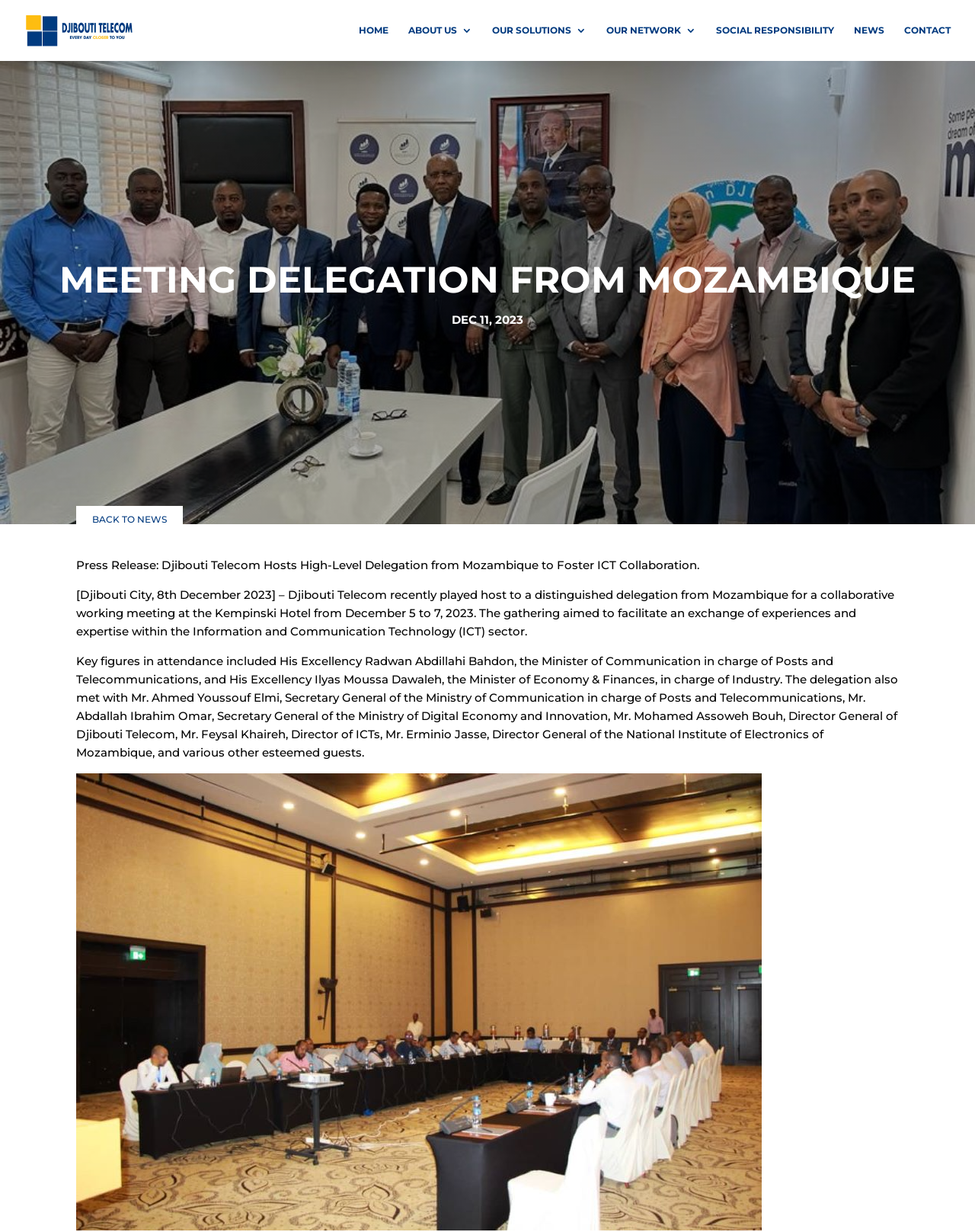Please determine the bounding box coordinates of the area that needs to be clicked to complete this task: 'view news'. The coordinates must be four float numbers between 0 and 1, formatted as [left, top, right, bottom].

[0.876, 0.02, 0.907, 0.049]